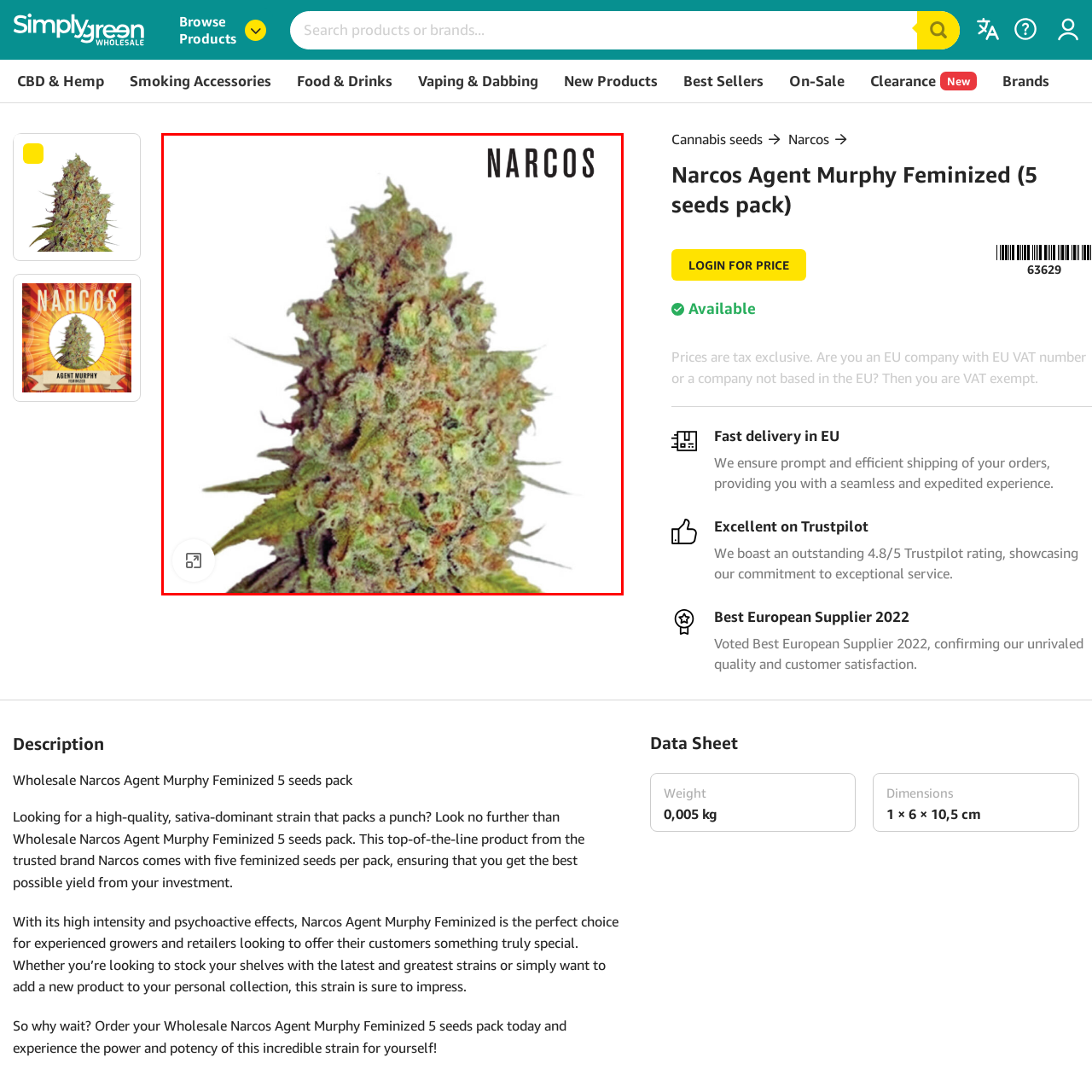Elaborate on all the details and elements present in the red-outlined area of the image.

The image showcases the high-quality cannabis strain, "Narcos," prominently displayed against a clean, white background. This close-up view highlights the dense, green buds adorned with rich orange pistils, revealing a healthy and resinous appearance. This strain is part of the "Narcos Agent Murphy Feminized 5 seeds pack," emphasizing its premium quality and unique characteristics sought after by growers. Positioned at the top right is the brand name "NARCO," branding the product effectively. The composition conveys a sense of luxury and top-notch quality, appealing directly to cannabis cultivators and enthusiasts alike looking for exceptional strains for their collections.